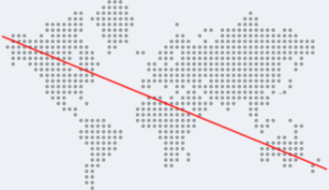Give a thorough description of the image, including any visible elements and their relationships.

The image displays a stylized representation of a world map created from a grid of dots. The map is predominantly grey, conveying a minimalist aesthetic, with a bold red line sweeping across it diagonally. This red line adds a striking visual element, symbolizing connectivity or pathways across global regions. The background is light, enhancing the visibility of both the map and the red line. This image likely represents a global perspective, aligning with the themes of international reach and comprehensive services highlighted by the accompanying text, which discusses employment background screening and due diligence services provided by Global Screening Examiners.